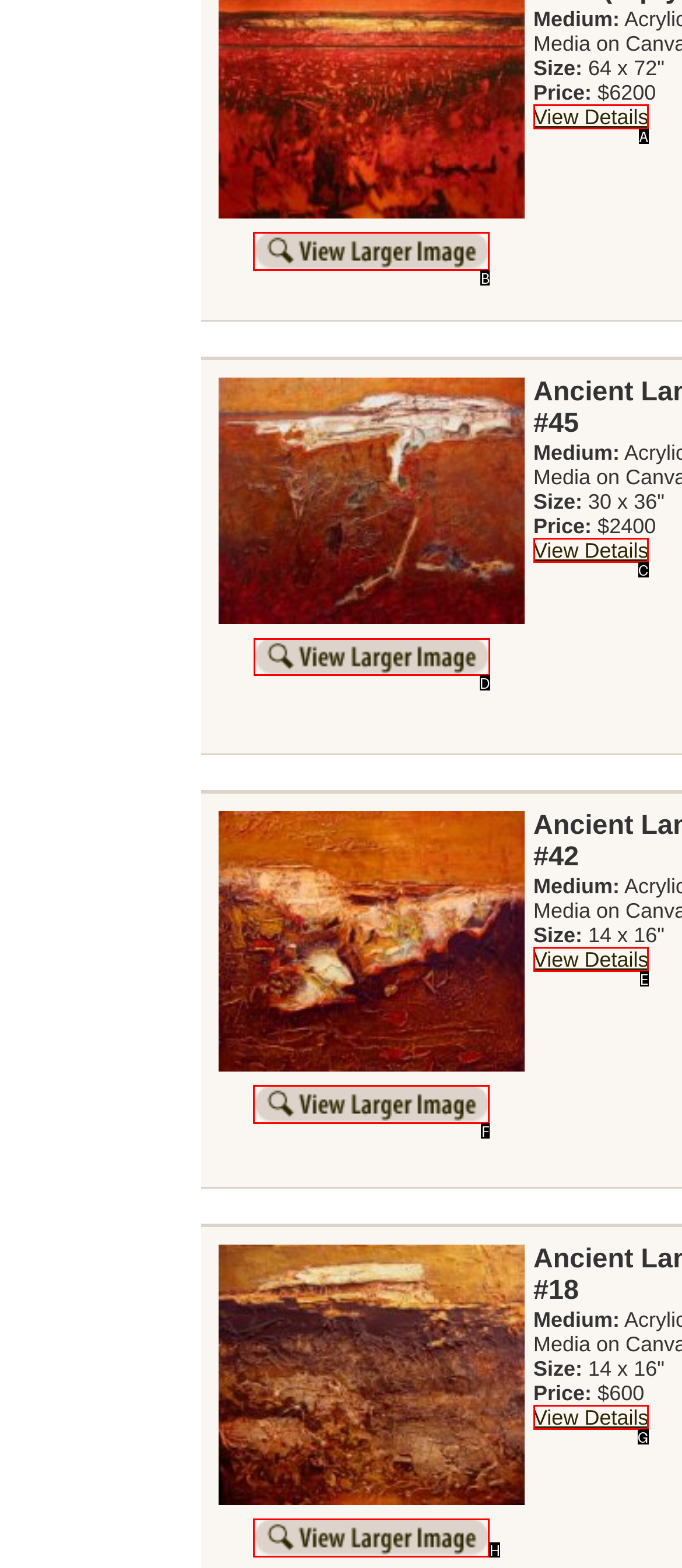Select the right option to accomplish this task: Read about Realme Watch 3 Pro launch. Reply with the letter corresponding to the correct UI element.

None